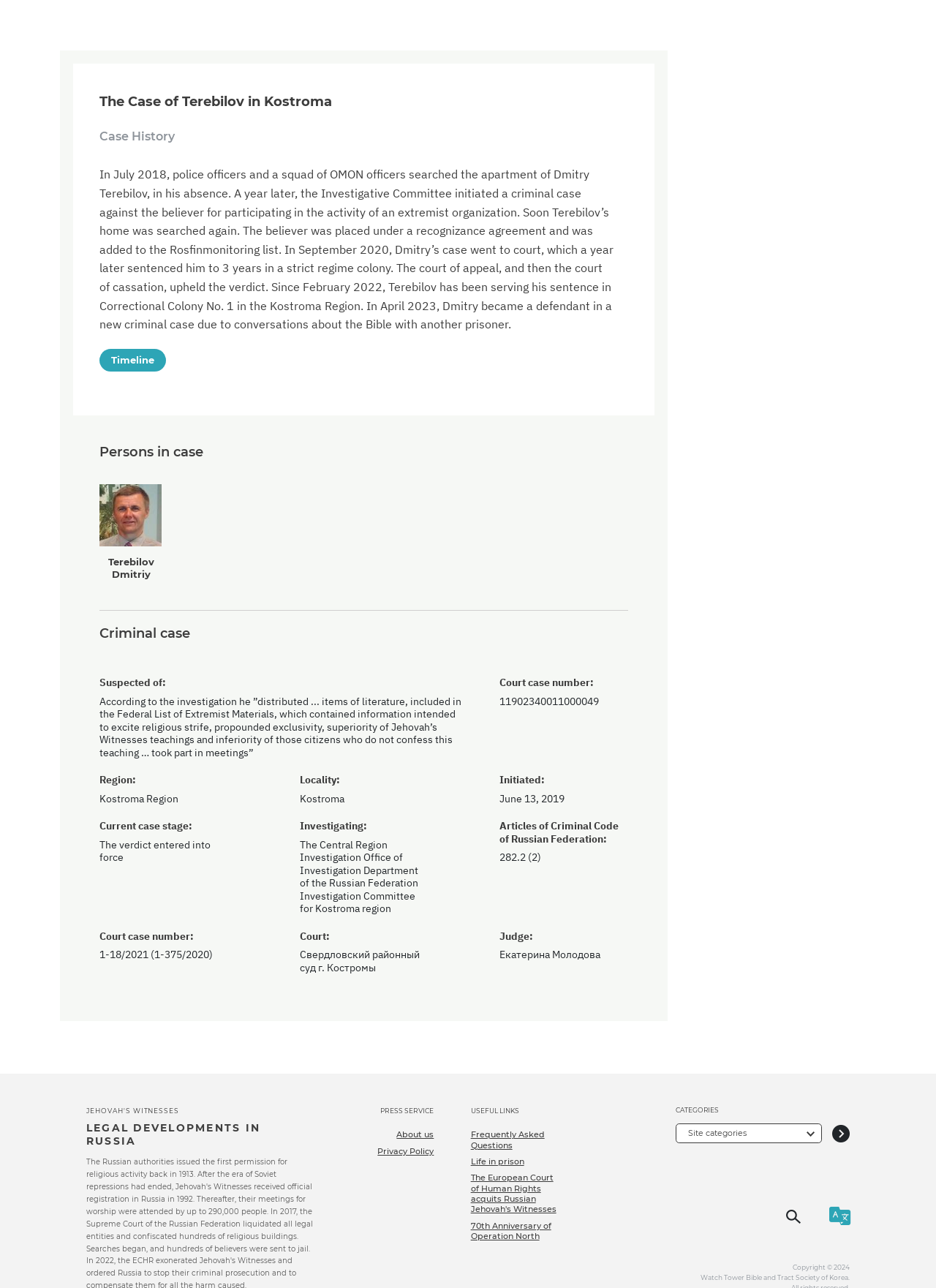What is the name of the person in the case?
Deliver a detailed and extensive answer to the question.

The answer can be found in the 'Persons in case' section, where it is stated 'Terebilov Dmitriy'.